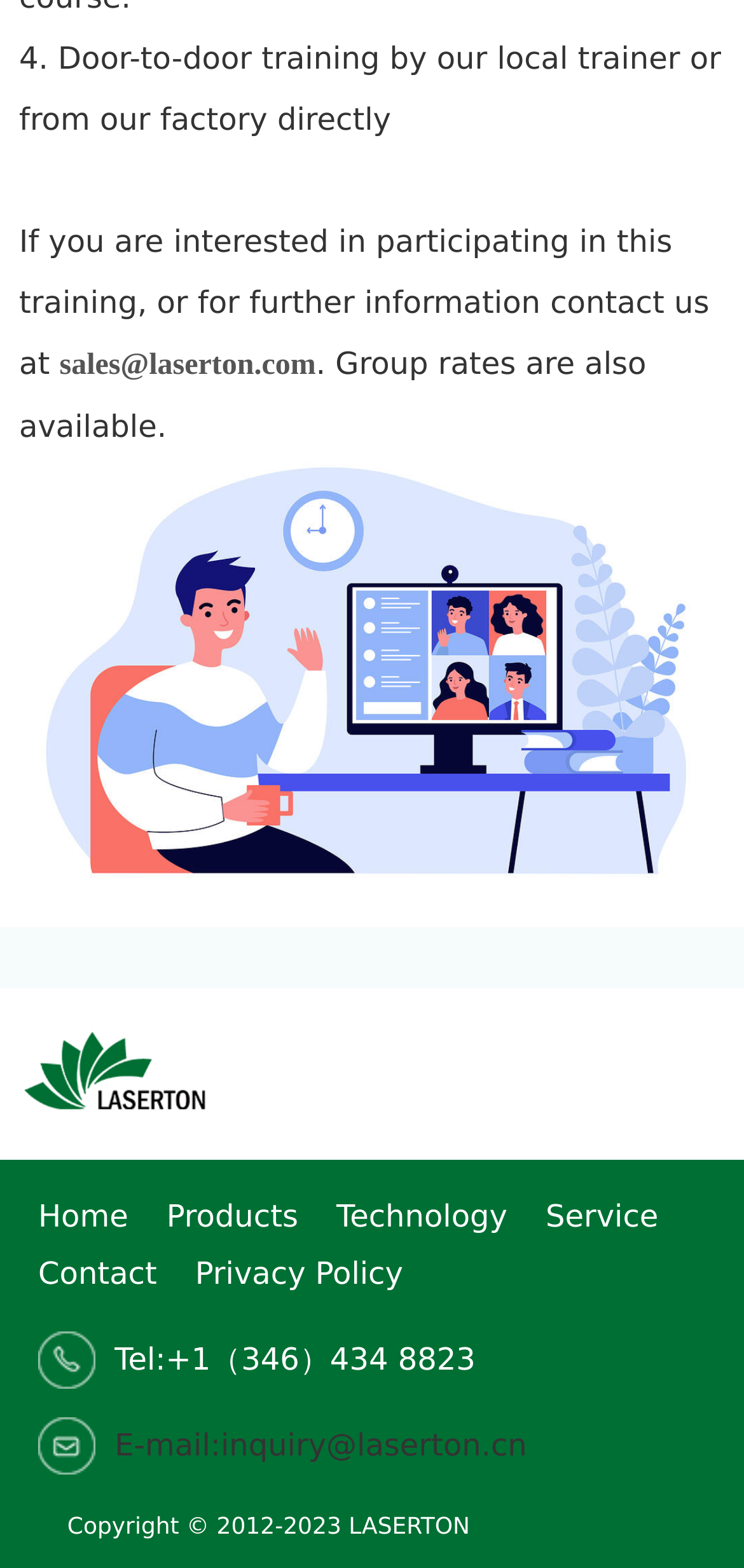Locate the bounding box coordinates of the clickable part needed for the task: "View the image at the top of the page".

[0.026, 0.292, 0.974, 0.573]